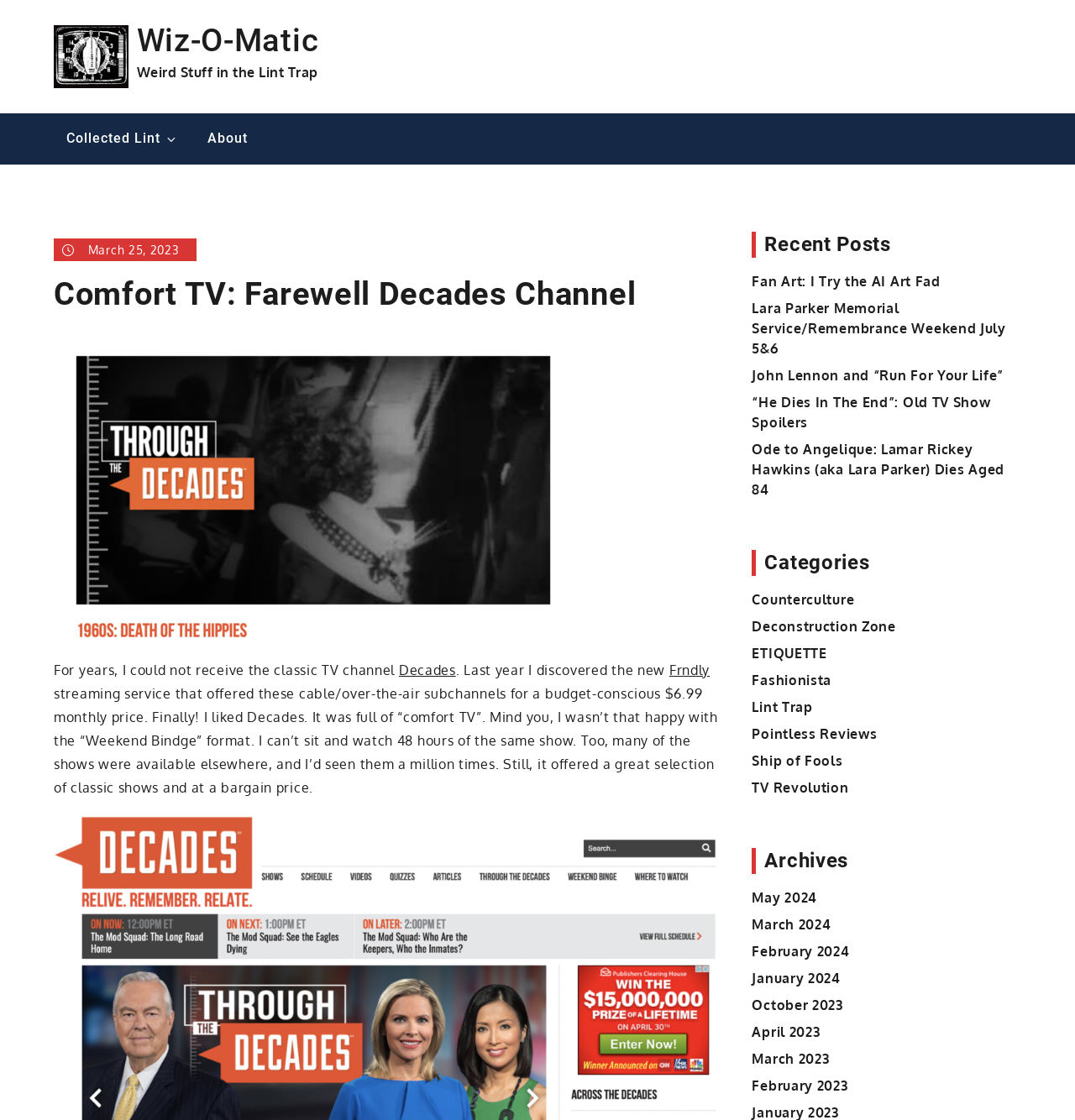Write a detailed summary of the webpage.

The webpage is about Comfort TV, with a focus on the farewell of the Decades Channel. At the top, there is a link to Wiz-O-Matic, accompanied by an image with the same name. Below this, there is a section with a heading "Weird Stuff in the Lint Trap" and links to "Collected Lint" and "About".

The main content of the page is divided into several sections. The first section has a heading "Comfort TV: Farewell Decades Channel" and contains a link to the same title, accompanied by an image. Below this, there is a block of text describing the author's experience with the Decades Channel and their discovery of the Frndly streaming service.

Following this, there are three sections with headings "Recent Posts", "Categories", and "Archives". The "Recent Posts" section contains five links to different articles, including "Fan Art: I Try the AI Art Fad" and "Ode to Angelique: Lamar Rickey Hawkins (aka Lara Parker) Dies Aged 84". The "Categories" section has nine links to different categories, such as "Counterculture", "Deconstruction Zone", and "TV Revolution". The "Archives" section has eight links to different months, ranging from May 2024 to March 2023.

Throughout the page, there are several images and links to different articles and categories, creating a sense of organization and structure. The overall layout is easy to navigate, with clear headings and concise text.